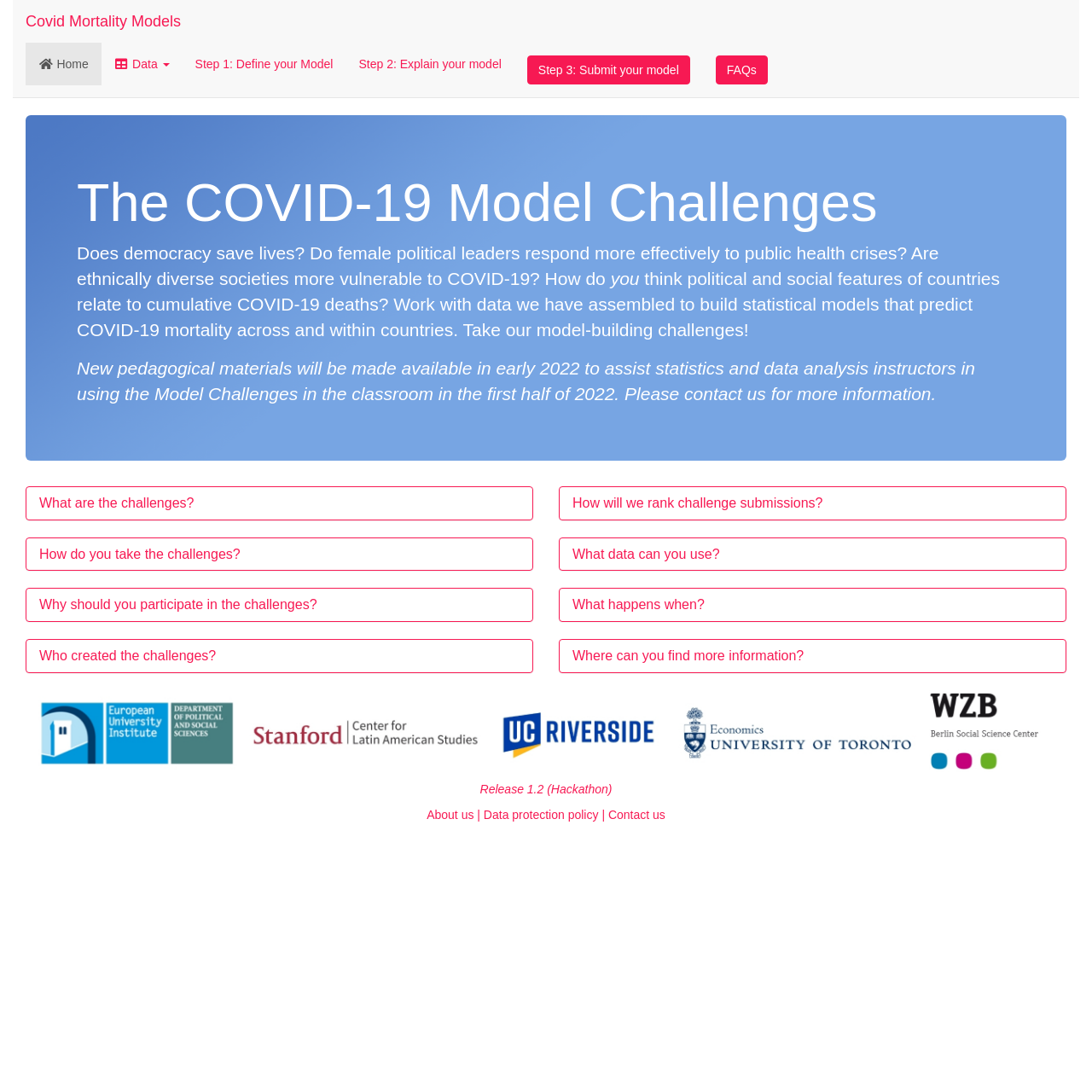Use a single word or phrase to answer the question: What is the purpose of the model challenges?

To build statistical models